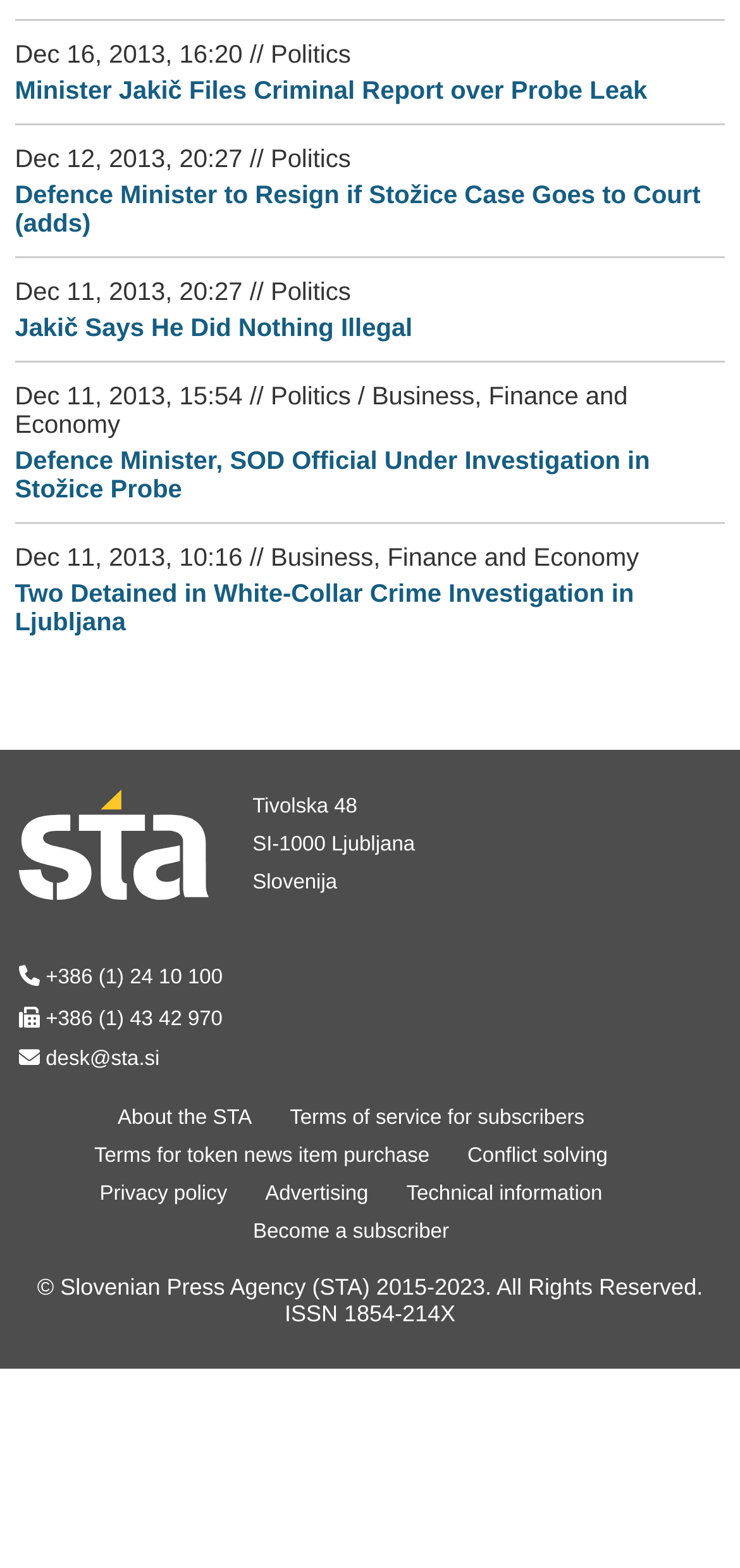How many news articles are on this page?
Answer with a single word or phrase by referring to the visual content.

6